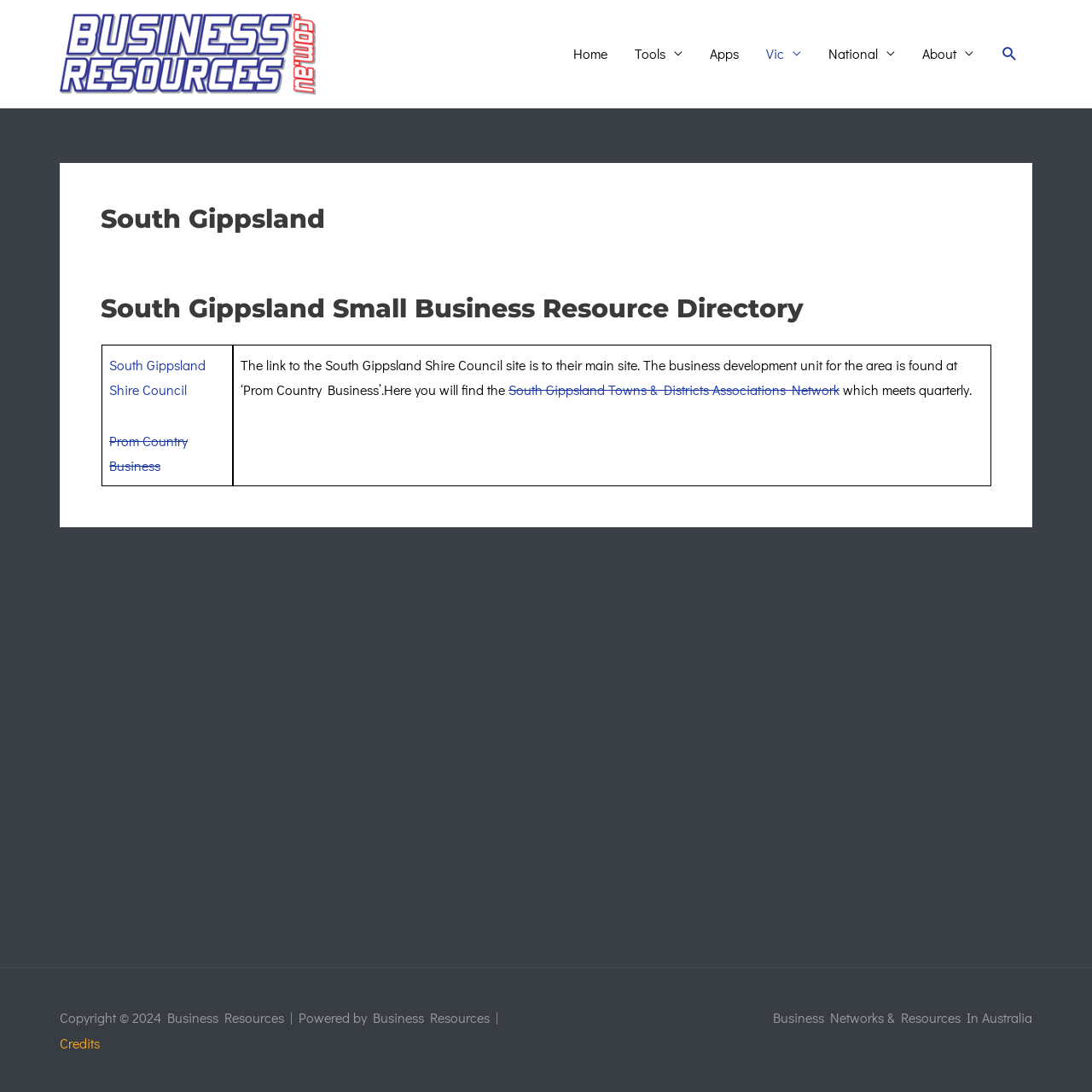Respond to the following question using a concise word or phrase: 
What is the copyright year mentioned on the webpage?

2024